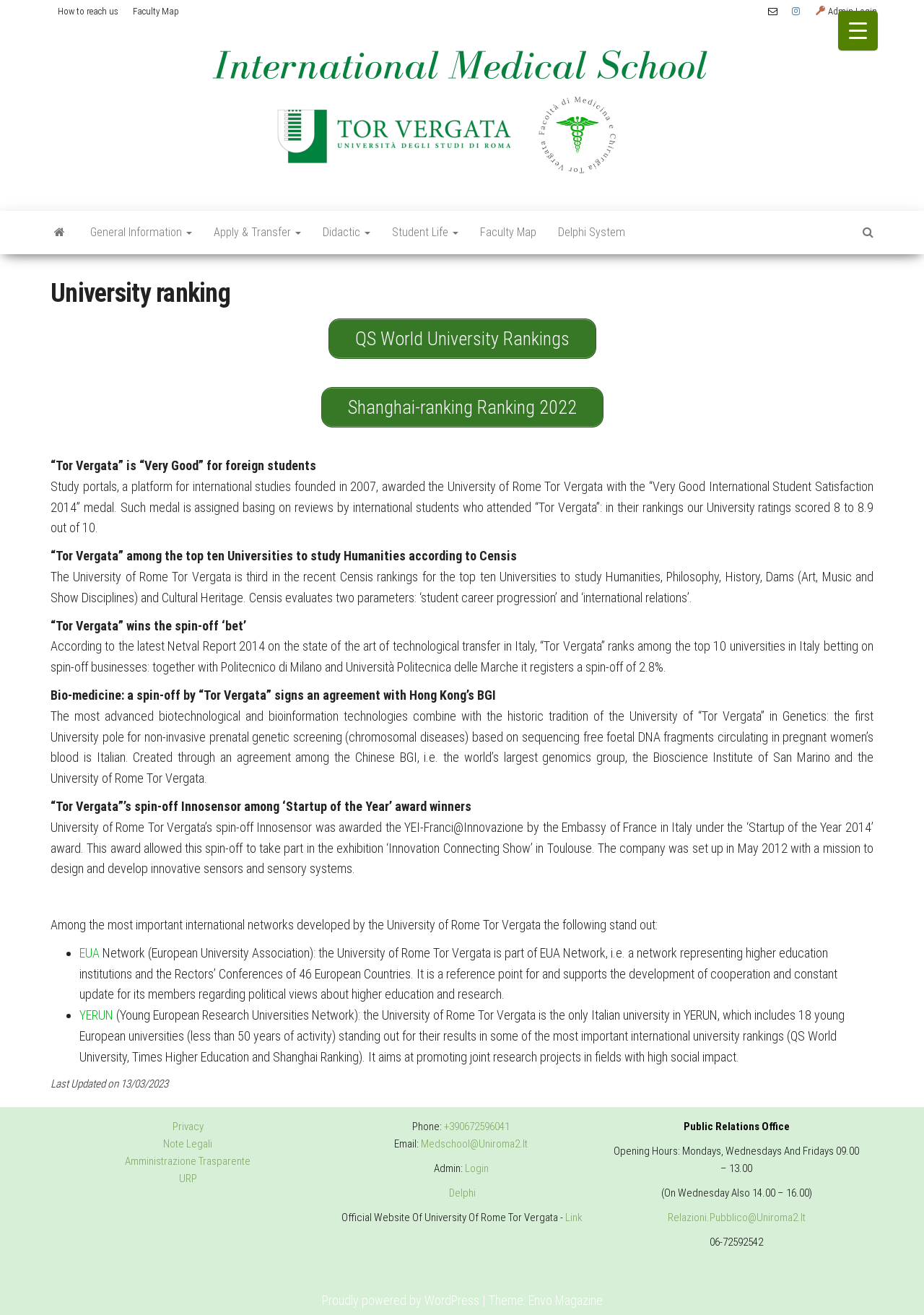What is the phone number of the Public Relations Office?
Based on the image, answer the question in a detailed manner.

I found the answer by looking at the contact information on the webpage. The text 'Public Relations Office' is followed by the phone number '06-72592542'.